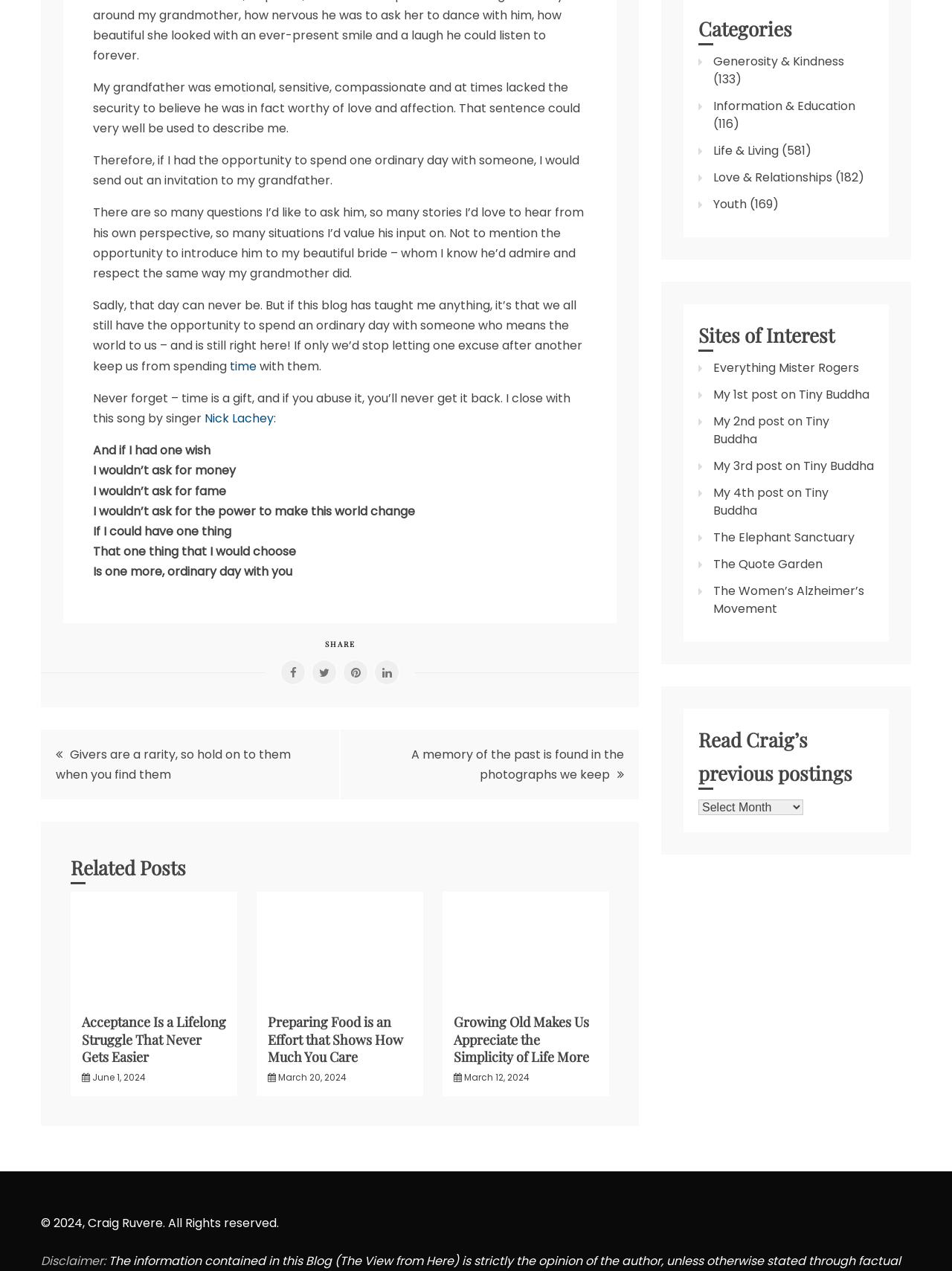What categories are listed on the webpage?
Please use the visual content to give a single word or phrase answer.

Generosity & Kindness, Information & Education, etc.